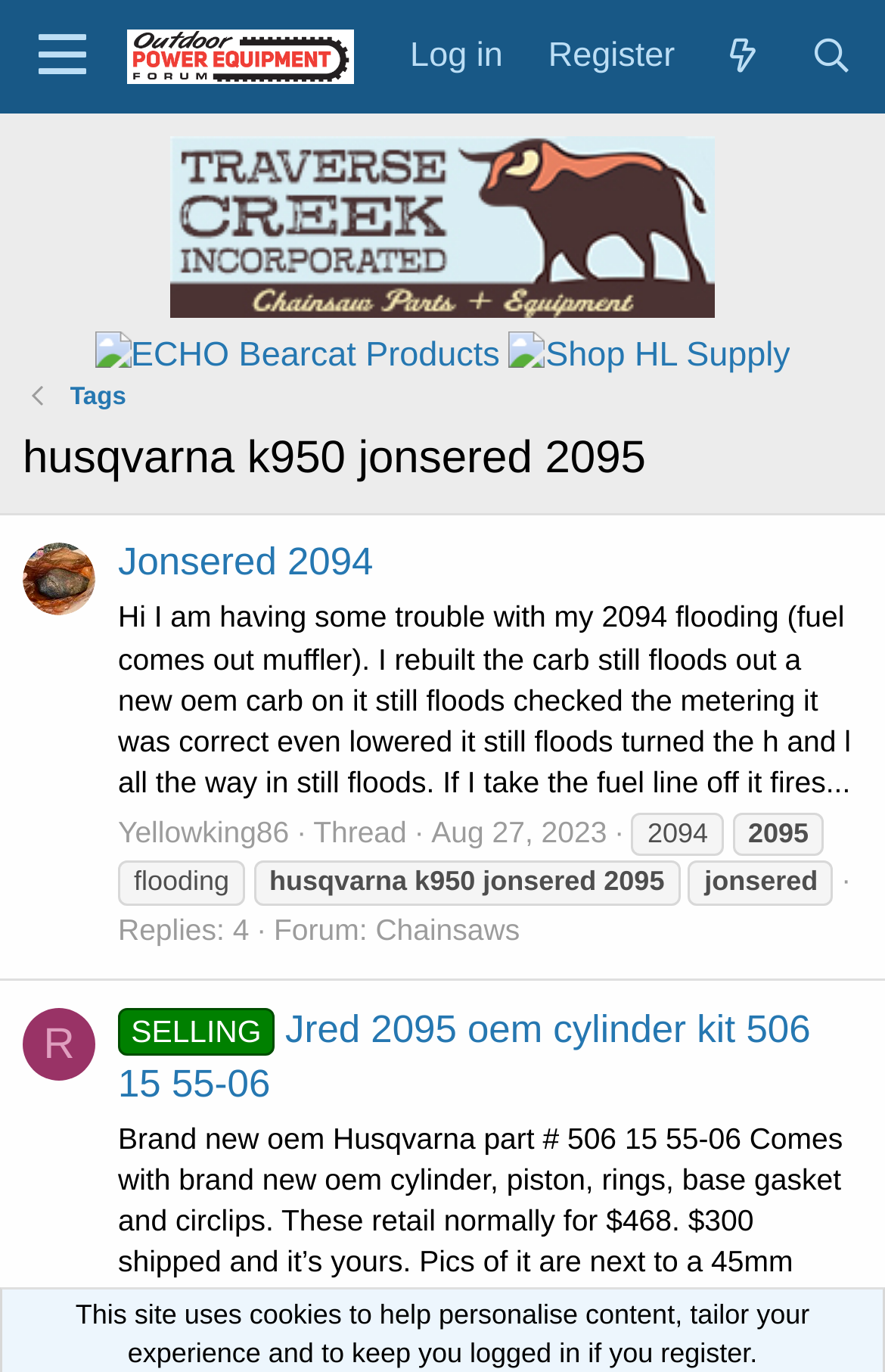Please locate the bounding box coordinates of the element that should be clicked to complete the given instruction: "View the thread started by 'Yellowking86'".

[0.026, 0.396, 0.108, 0.449]